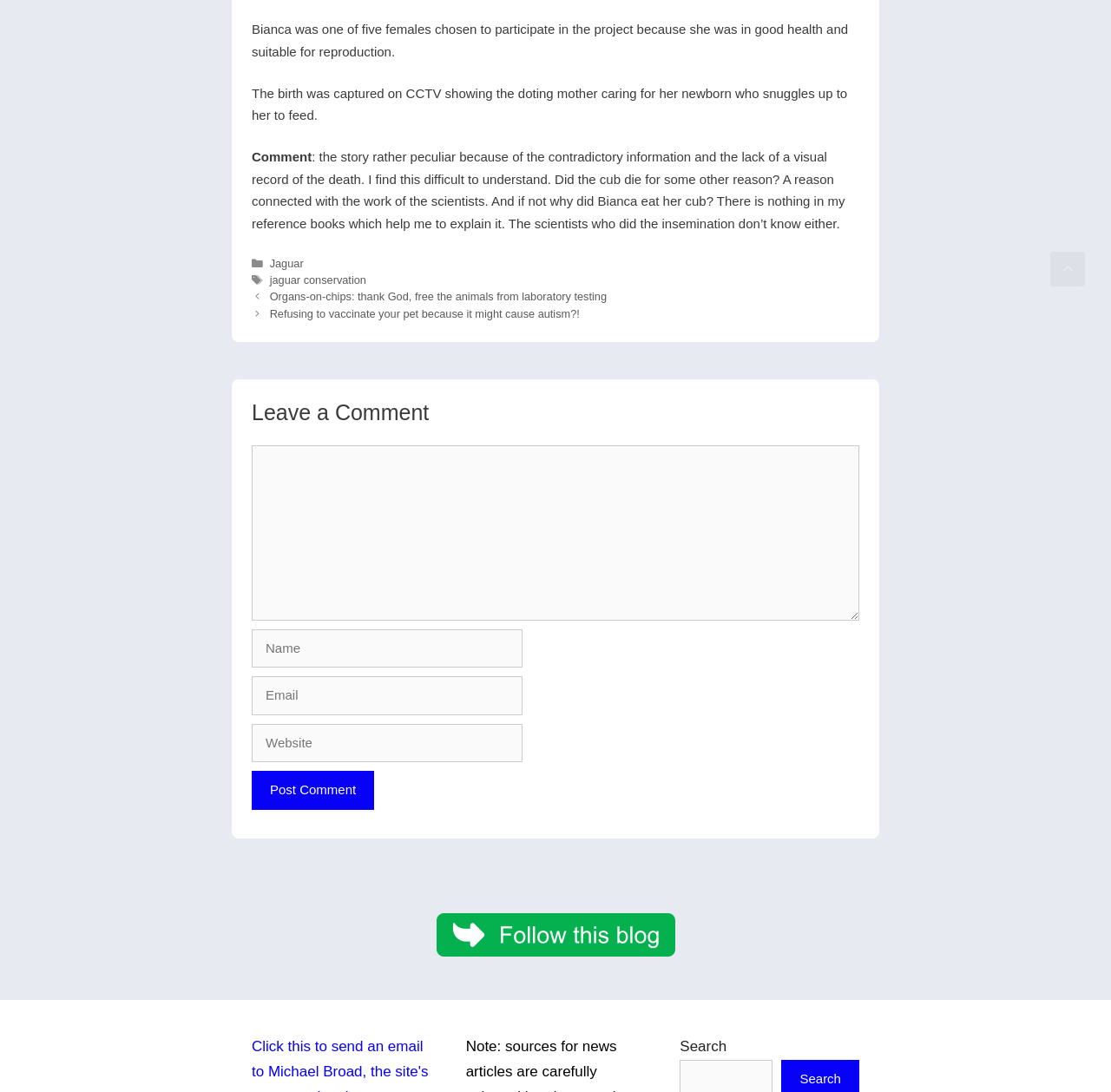Answer succinctly with a single word or phrase:
What is the topic of the article?

jaguar conservation